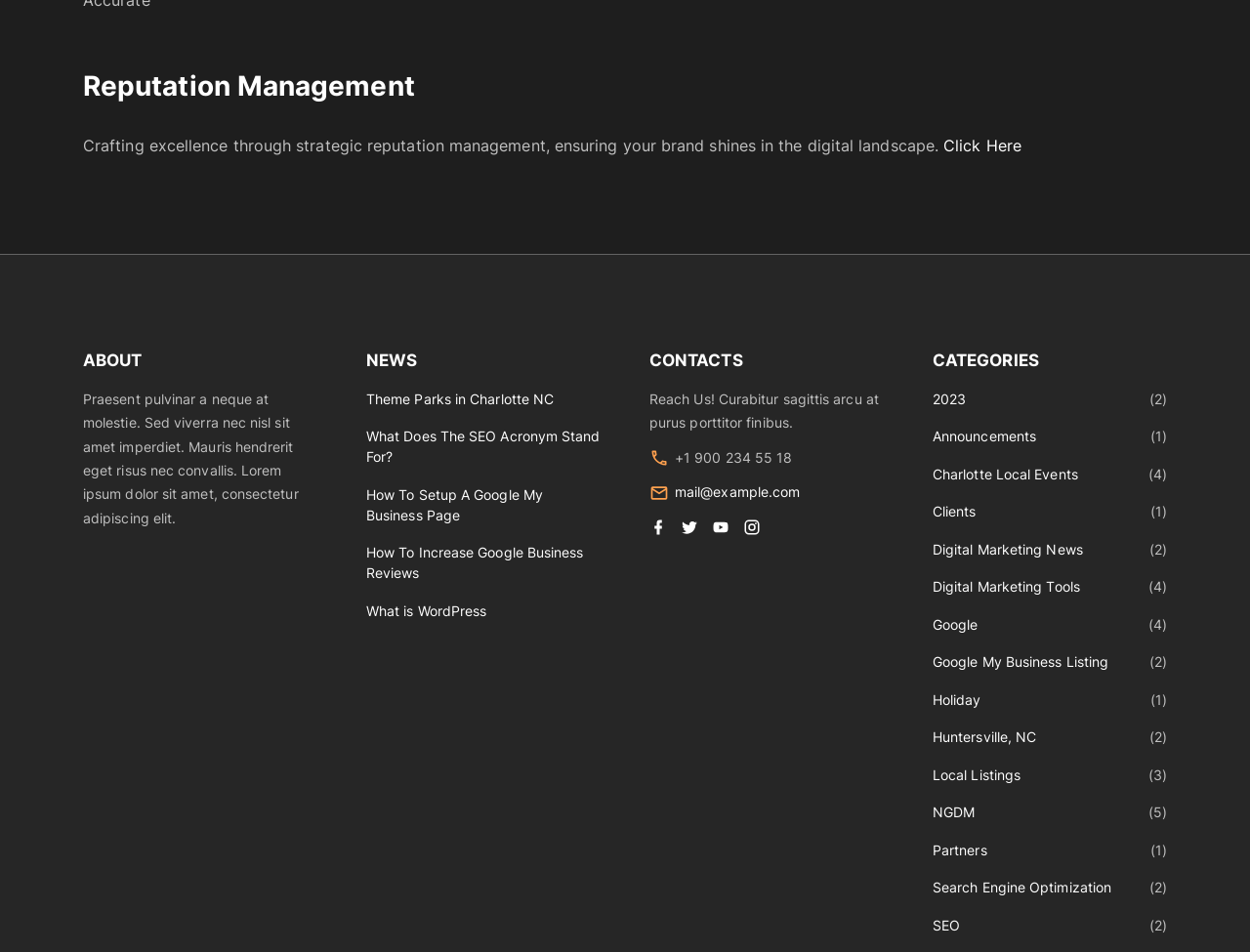Select the bounding box coordinates of the element I need to click to carry out the following instruction: "Click on the 'Theme Parks in Charlotte NC' link".

[0.293, 0.41, 0.443, 0.427]